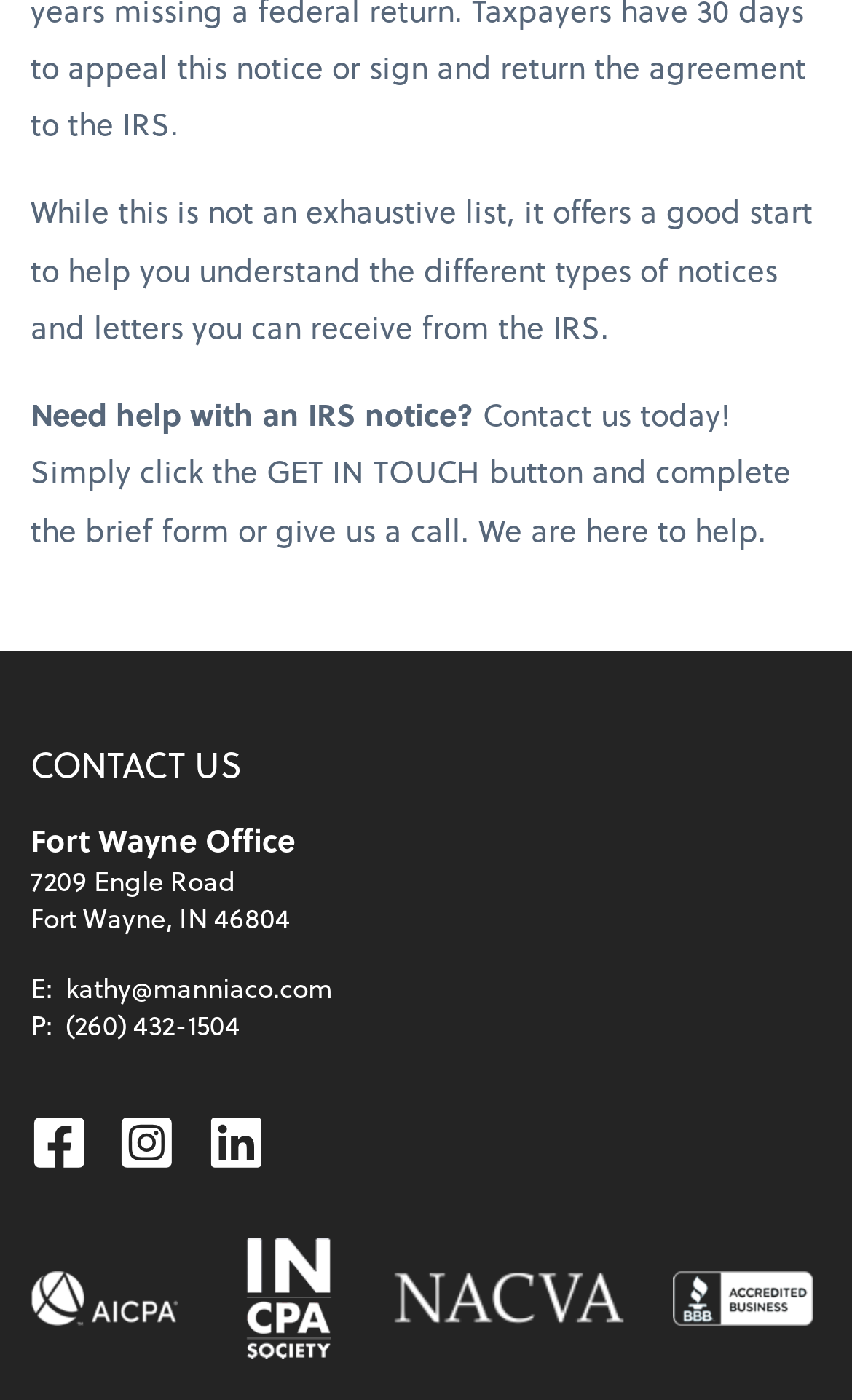Specify the bounding box coordinates of the area that needs to be clicked to achieve the following instruction: "Email kathy@manniaco.com".

[0.077, 0.691, 0.39, 0.719]